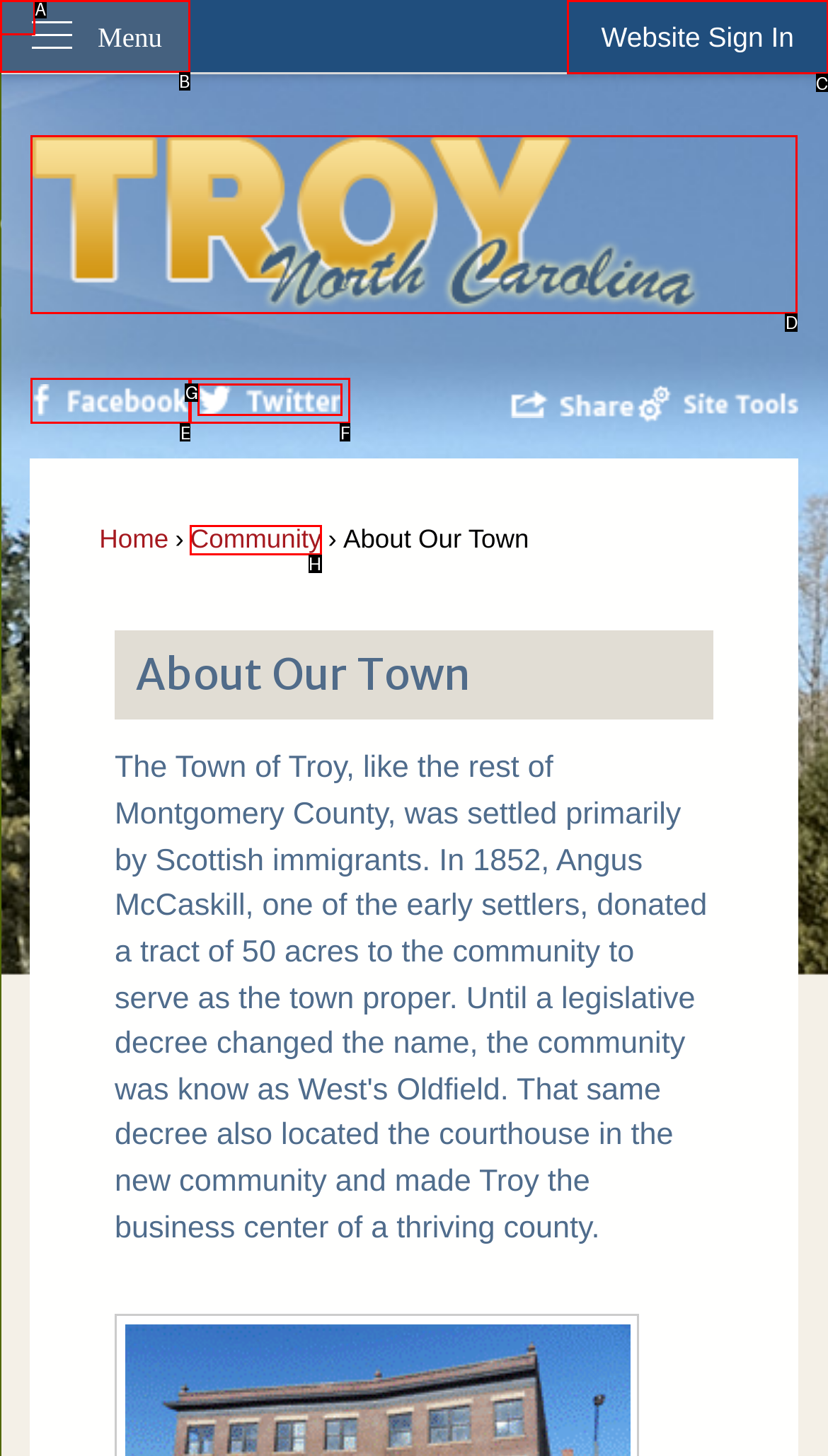Identify the correct UI element to click for the following task: Sign in to the website Choose the option's letter based on the given choices.

C